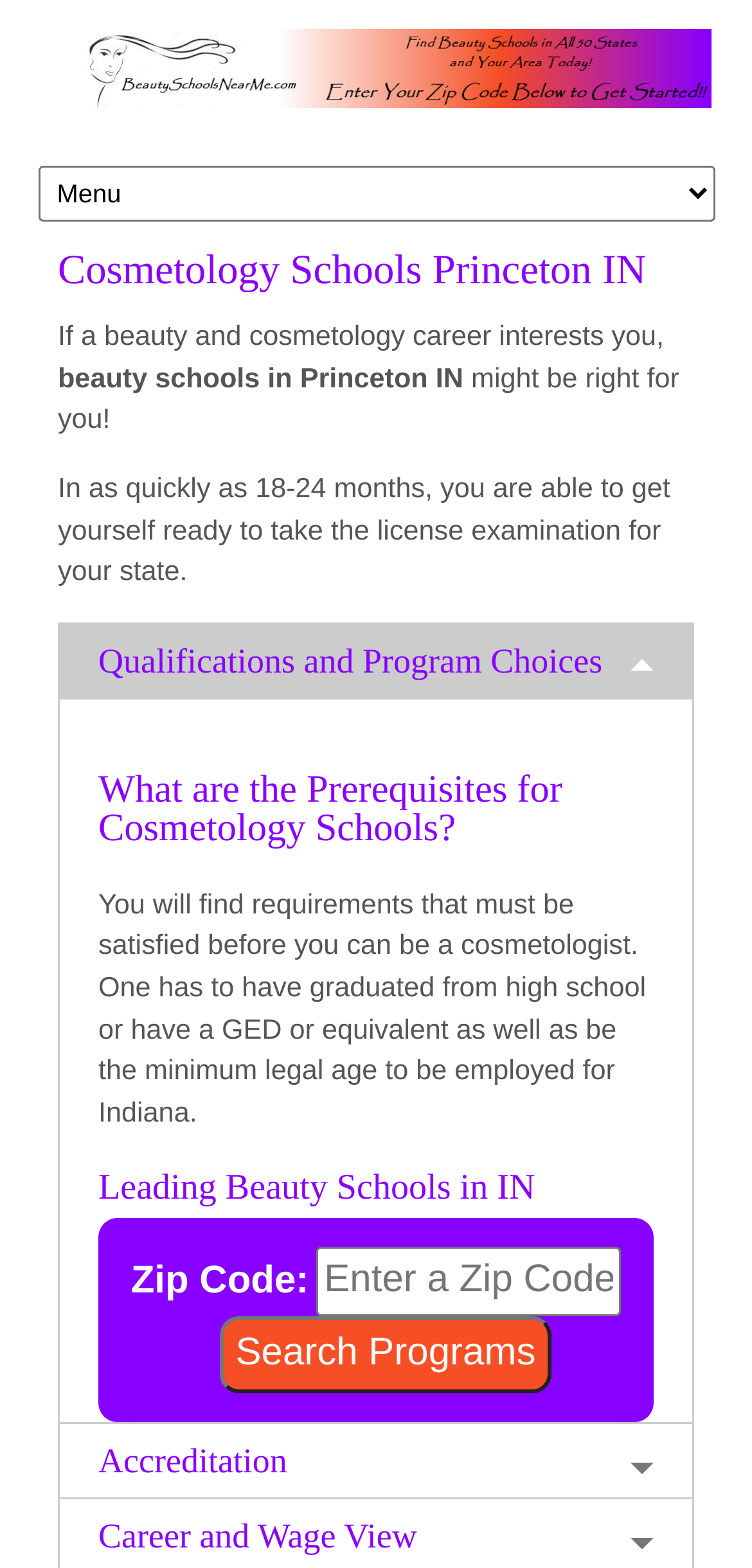Locate the UI element that matches the description value="Search Programs" in the webpage screenshot. Return the bounding box coordinates in the format (top-left x, top-left y, bottom-right x, bottom-right y), with values ranging from 0 to 1.

[0.293, 0.839, 0.733, 0.888]